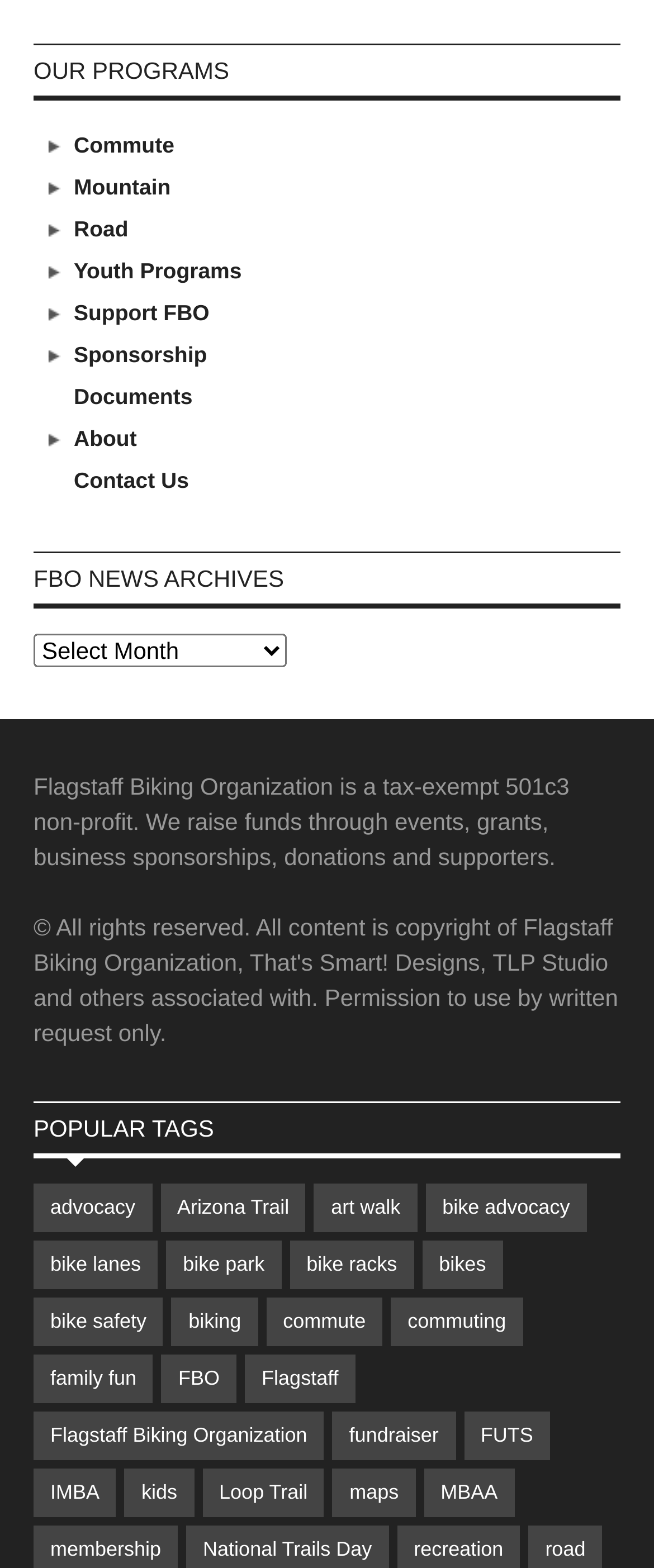Indicate the bounding box coordinates of the clickable region to achieve the following instruction: "Click on the 'Commute' link."

[0.113, 0.084, 0.267, 0.101]